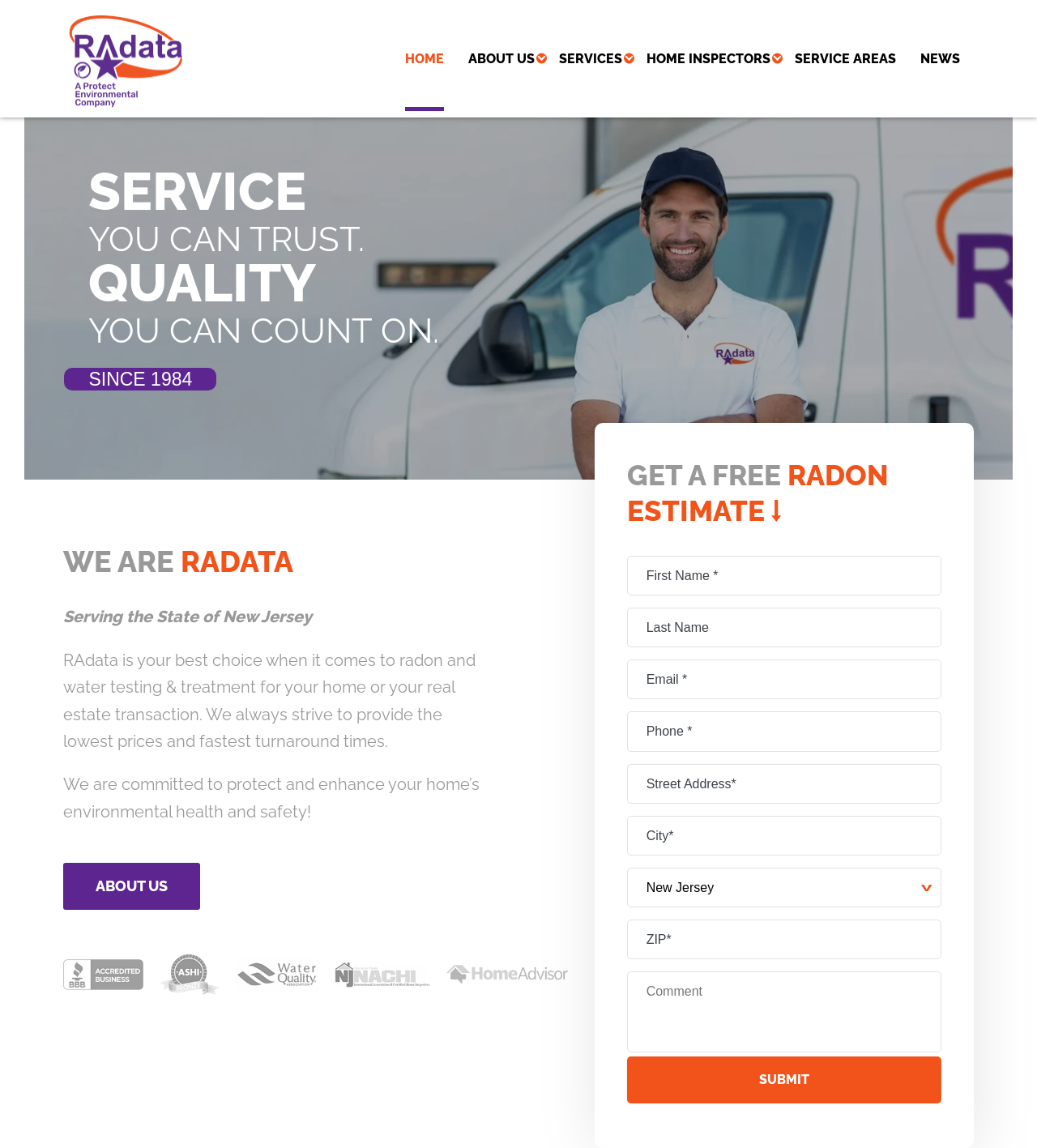From the image, can you give a detailed response to the question below:
What type of services does RAdata provide?

Based on the navigation menu and the links provided, it is clear that RAdata offers services related to radon and water treatment, including testing, mitigation, and treatment for homes and real estate transactions.